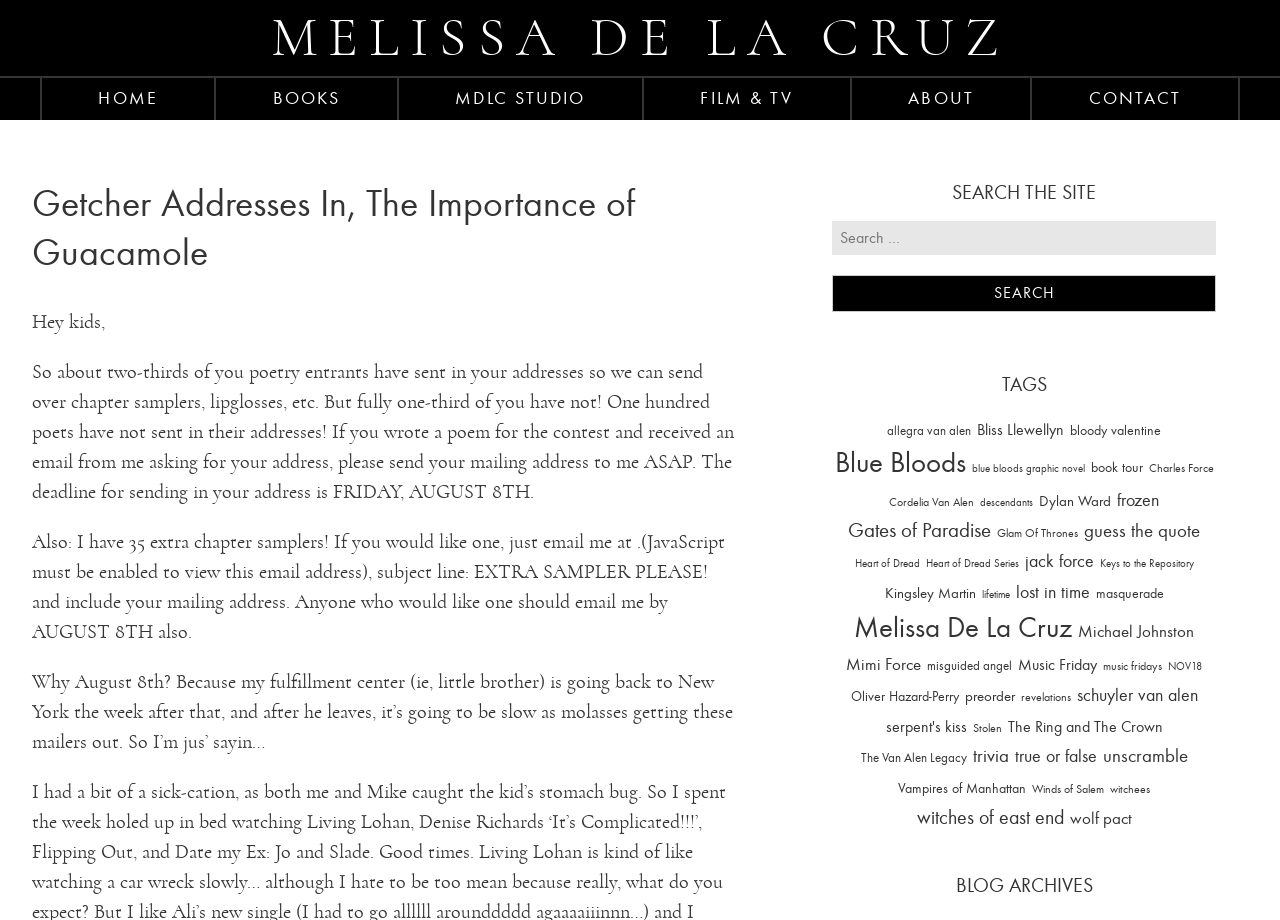Refer to the image and answer the question with as much detail as possible: What is the search function for?

The search function is mentioned in the heading 'SEARCH THE SITE' and is accompanied by a search box and a search button, which suggests that it is used to search the website for specific content.